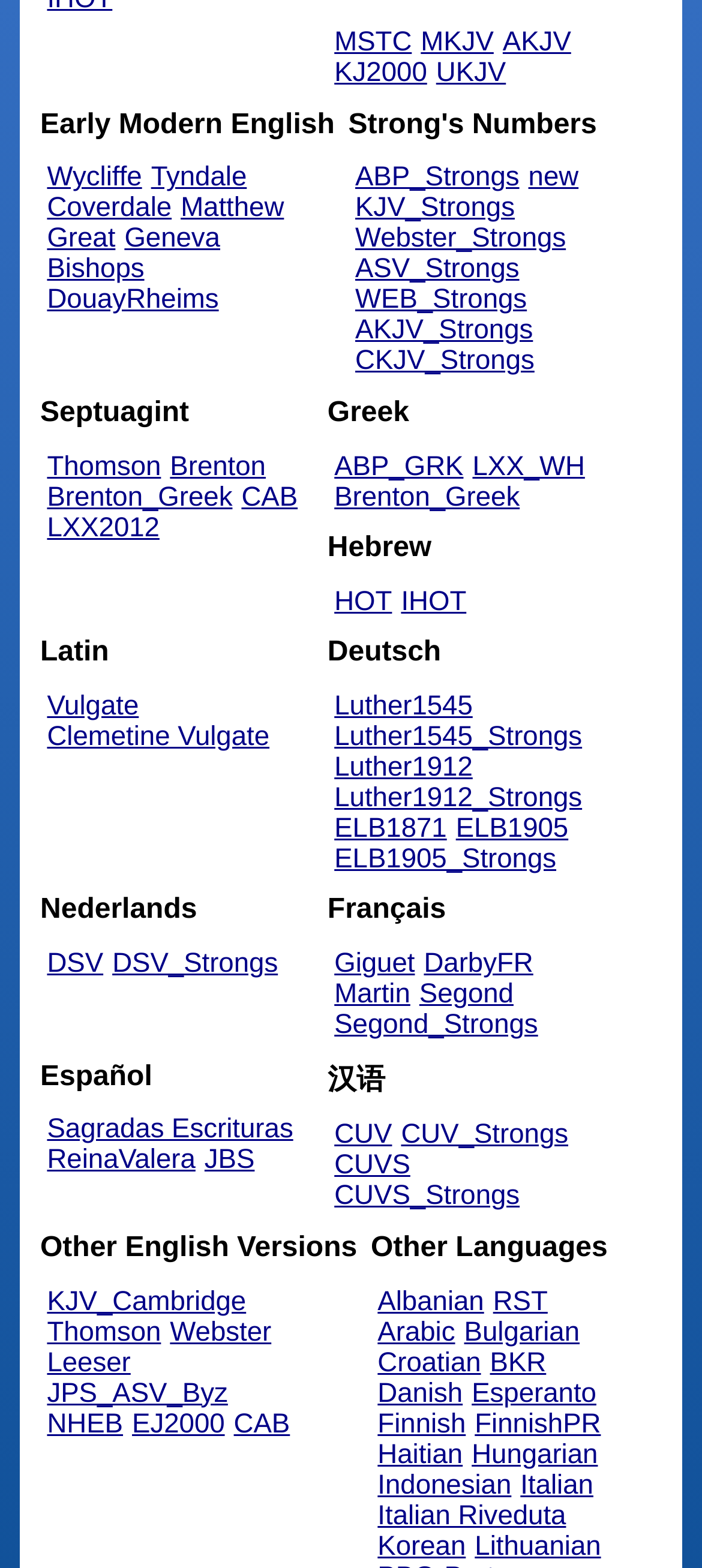Locate the bounding box coordinates of the element to click to perform the following action: 'Choose the Greek version'. The coordinates should be given as four float values between 0 and 1, in the form of [left, top, right, bottom].

[0.467, 0.253, 0.856, 0.274]